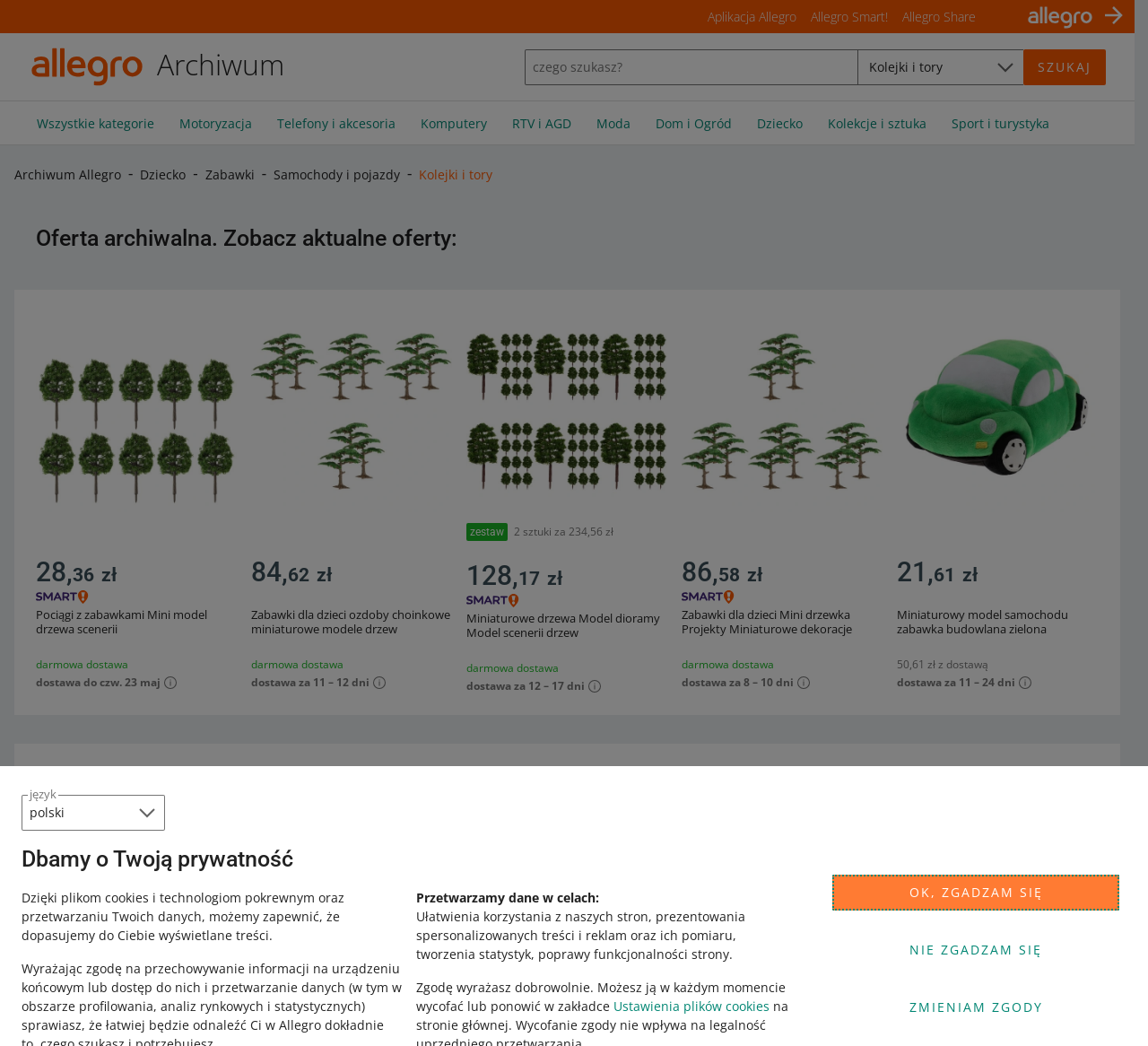Pinpoint the bounding box coordinates for the area that should be clicked to perform the following instruction: "View all categories".

[0.032, 0.096, 0.145, 0.139]